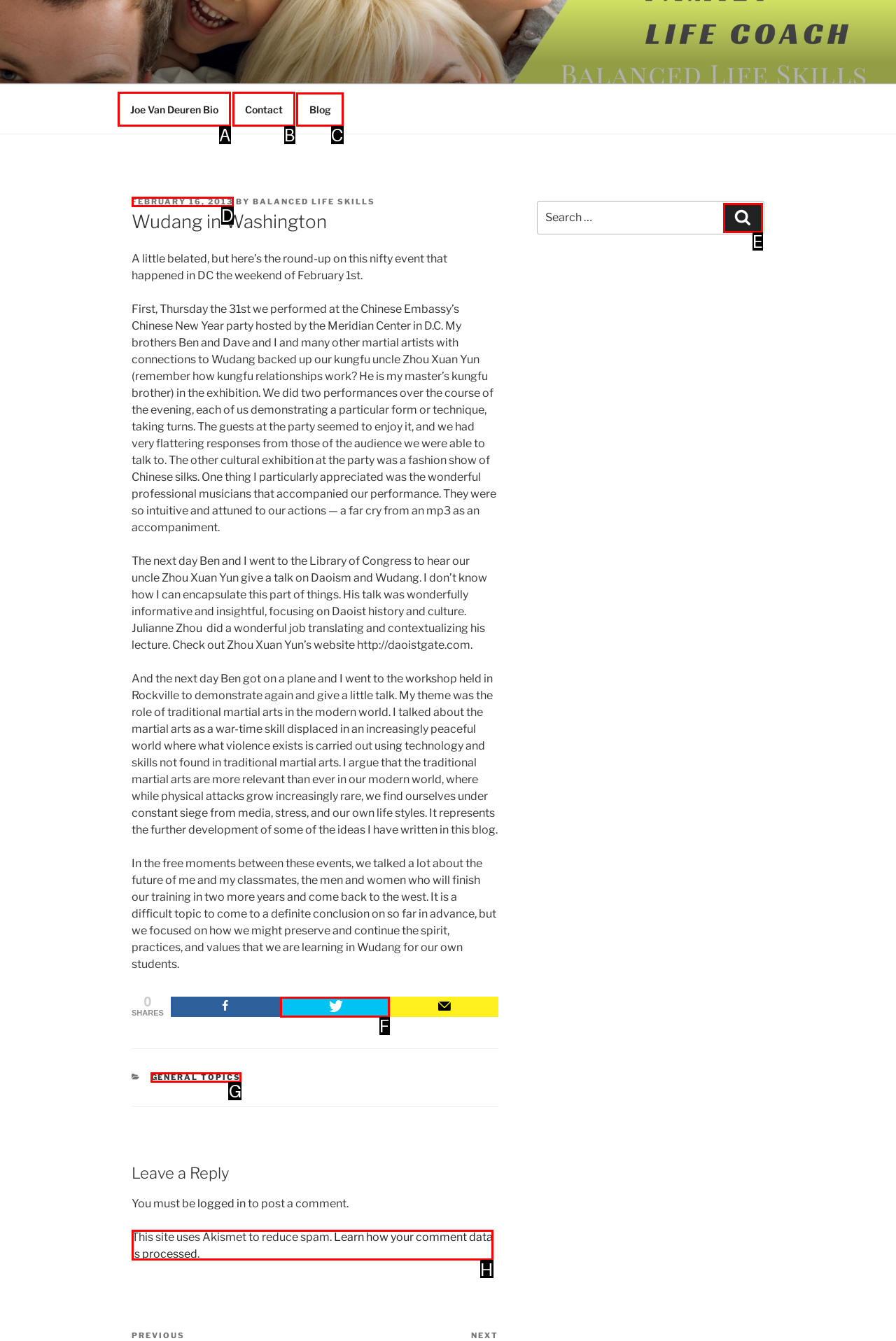Select the appropriate bounding box to fulfill the task: Click on the 'Blog' link Respond with the corresponding letter from the choices provided.

C